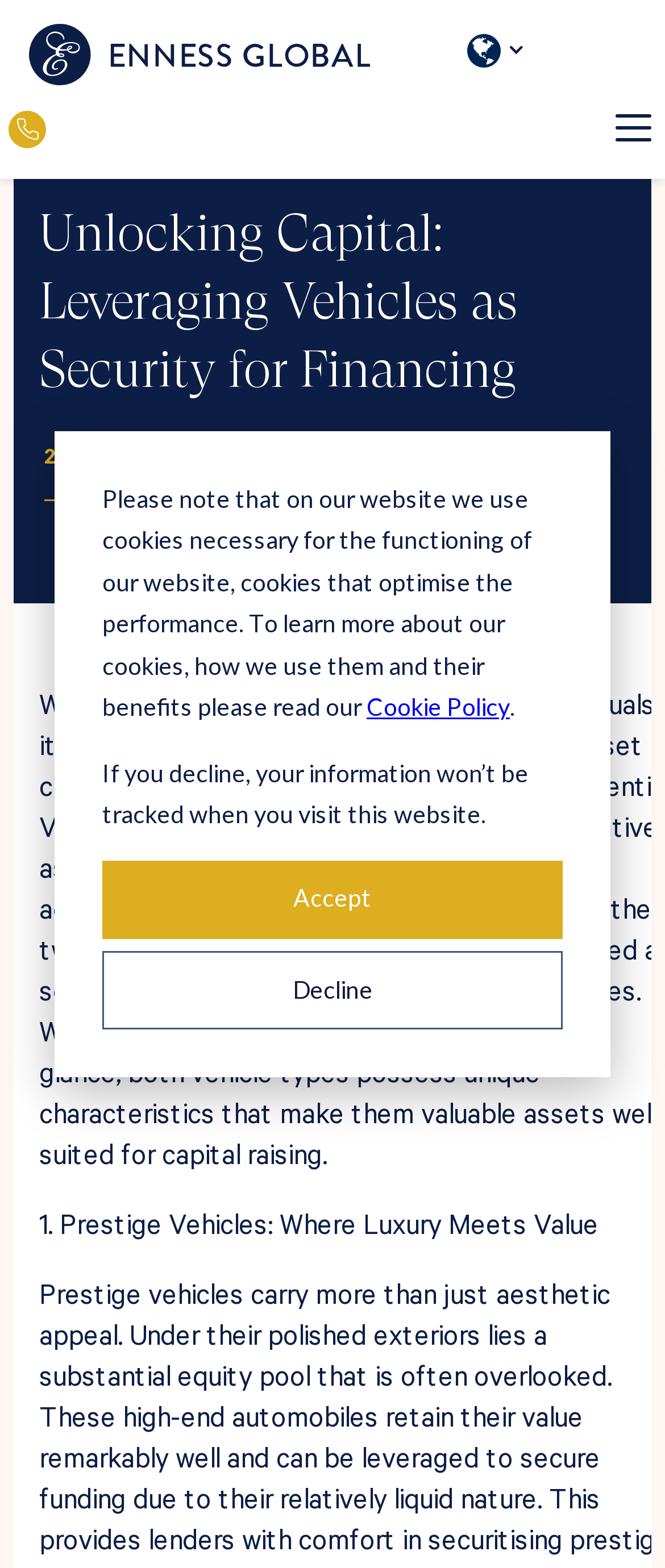Using the details in the image, give a detailed response to the question below:
What is the estimated reading time of the article?

I found the estimated reading time by looking at the top section of the webpage, where I saw a static text element with the text '24th Aug 23 - 2 MIN READ'. This suggests that the article can be read in approximately 2 minutes.